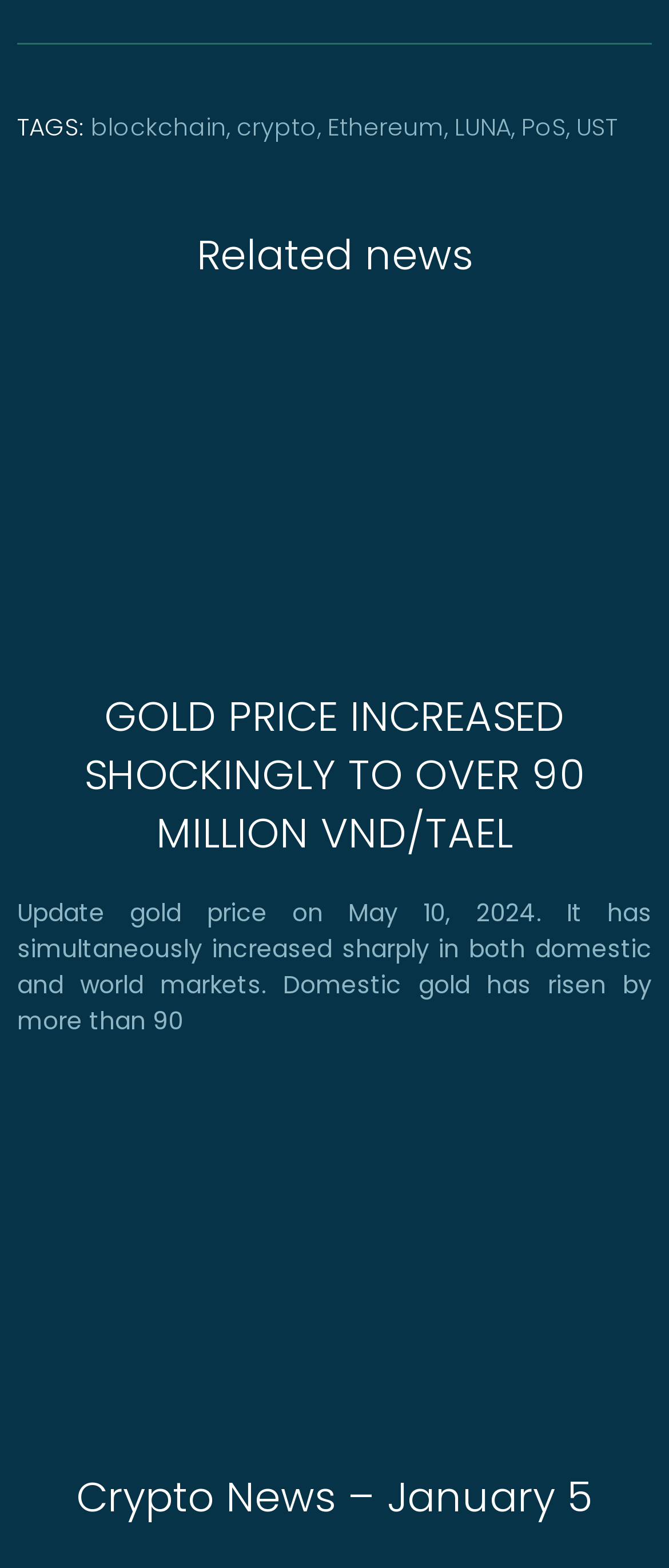Based on the image, please respond to the question with as much detail as possible:
What is the topic of the first news article?

The first news article is about the gold price, which has increased sharply in both domestic and world markets.